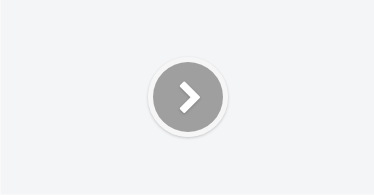What is the purpose of the arrow icon?
Based on the image content, provide your answer in one word or a short phrase.

To navigate